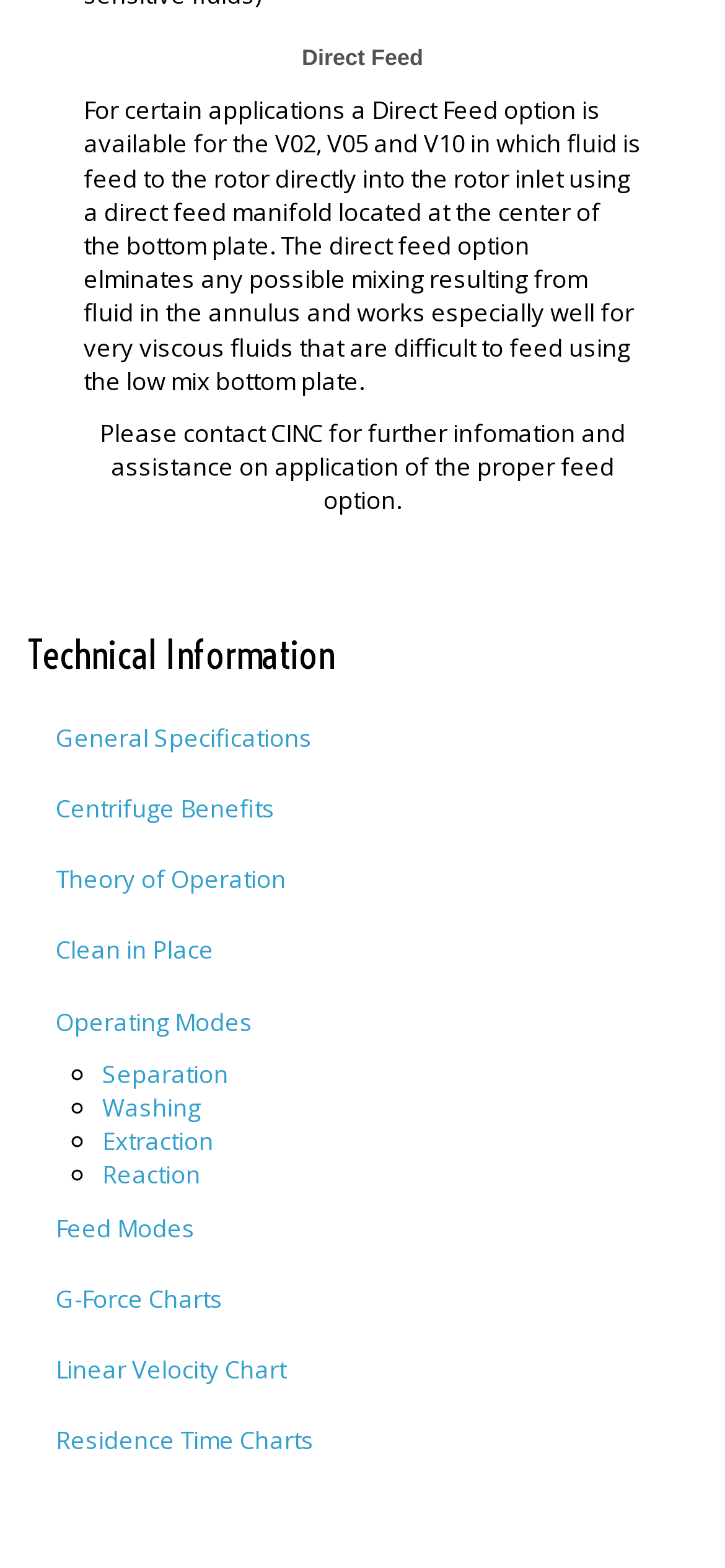Look at the image and answer the question in detail:
What is the contact information for further assistance?

The webpage mentions that for further information and assistance on applying the proper feed option, one should contact CINC, implying that CINC is the entity responsible for providing support or guidance on this topic.